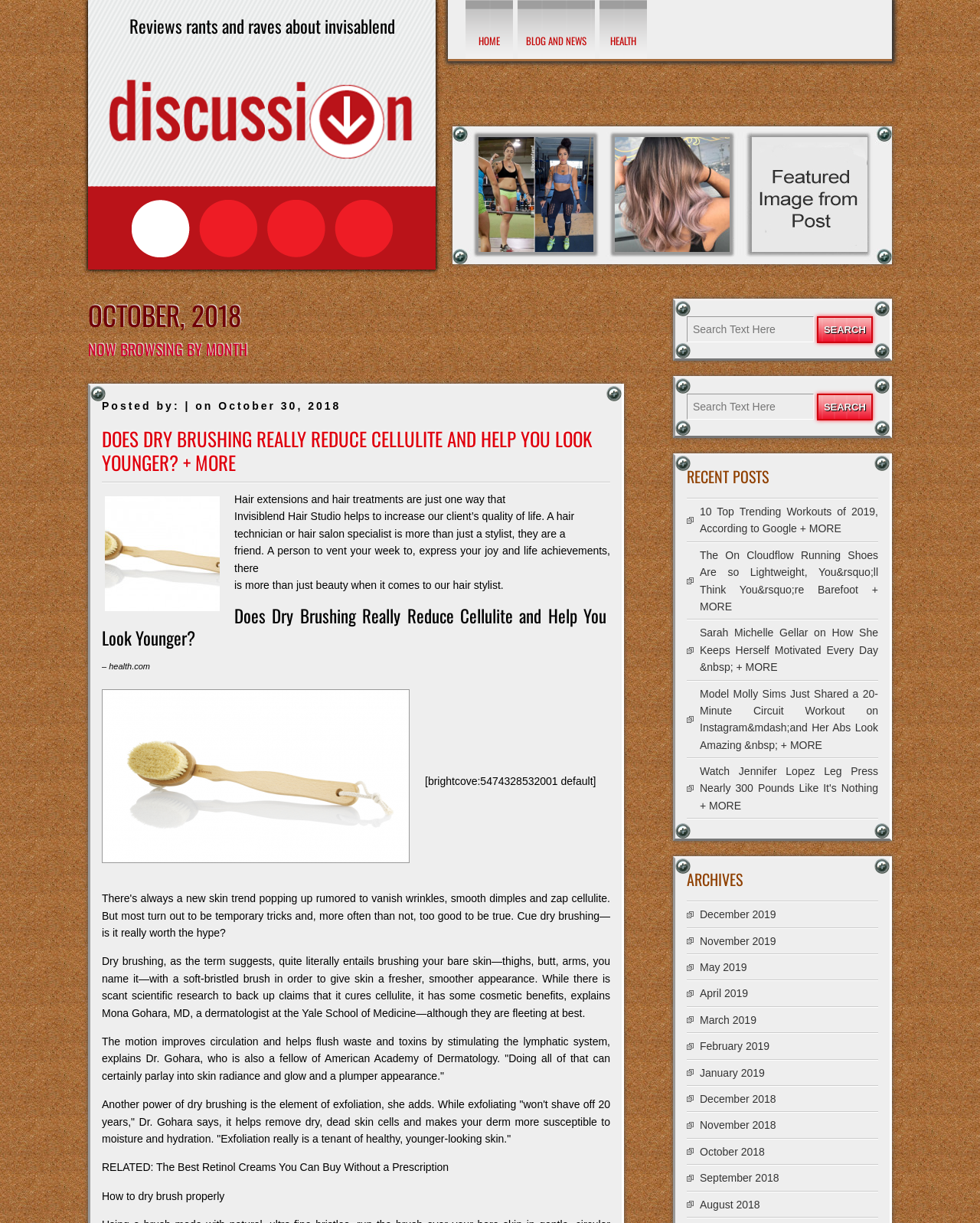What is the name of the dermatologist mentioned in the article?
Carefully examine the image and provide a detailed answer to the question.

I found the name of the dermatologist mentioned in the article by reading the text, which says 'Mona Gohara, MD, a dermatologist at the Yale School of Medicine'.